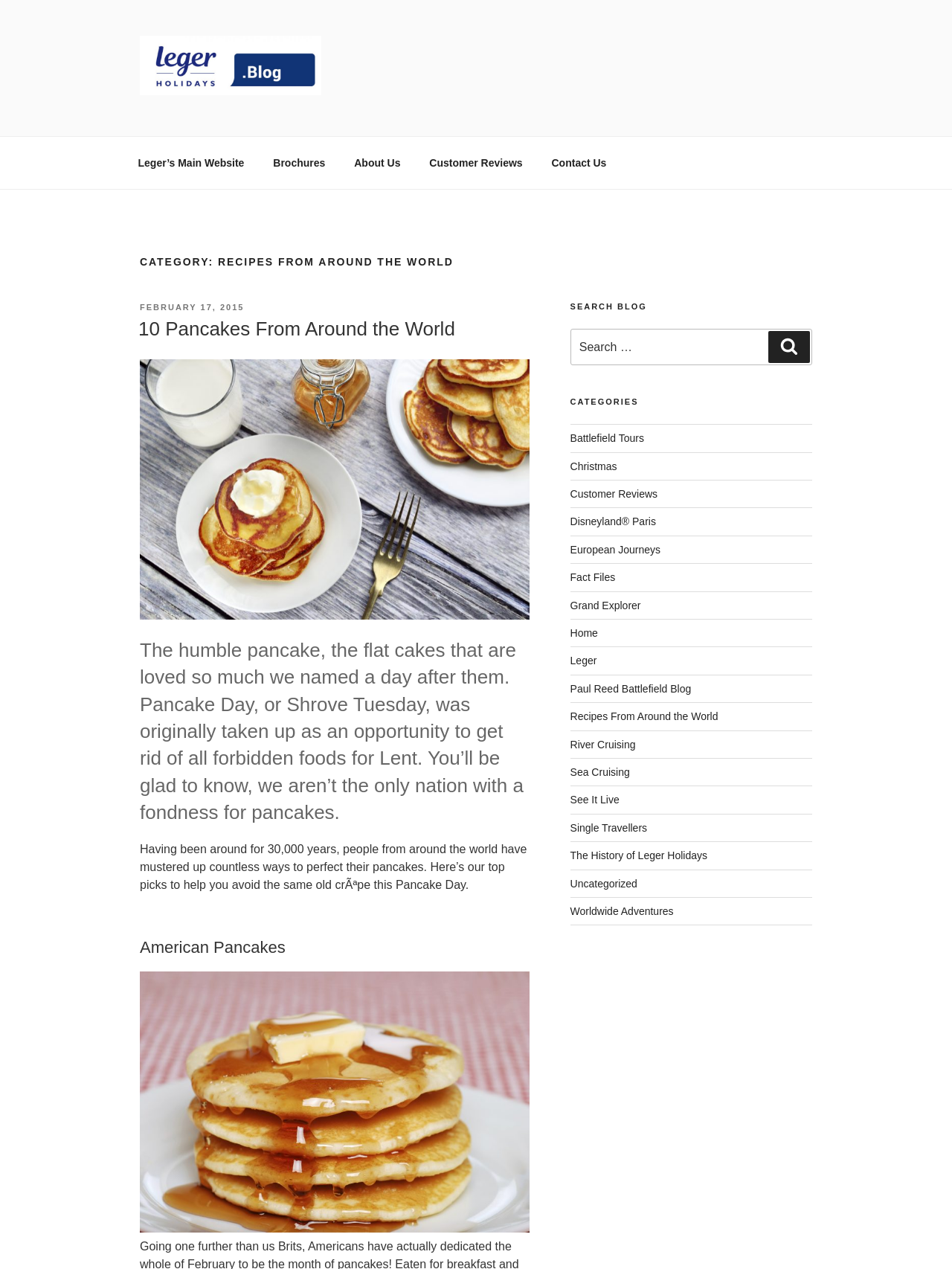Provide a thorough description of the webpage you see.

This webpage is a blog post titled "Recipes From Around the World" on the Leger Blog. At the top, there is a navigation menu with links to Leger's main website, brochures, about us, customer reviews, and contact us. Below the navigation menu, there is a heading that categorizes the post as "Recipes From Around the World". 

The post starts with a brief introduction to pancakes, mentioning their history and global popularity. The introduction is followed by a heading "10 Pancakes From Around the World" and a link to the same title. 

The main content of the post is divided into sections, each highlighting a different type of pancake from around the world. The first section is about American pancakes, accompanied by an image. 

On the right side of the page, there is a sidebar with a search bar, categories, and links to other blog posts. The categories include Battlefield Tours, Christmas, Customer Reviews, and many more.